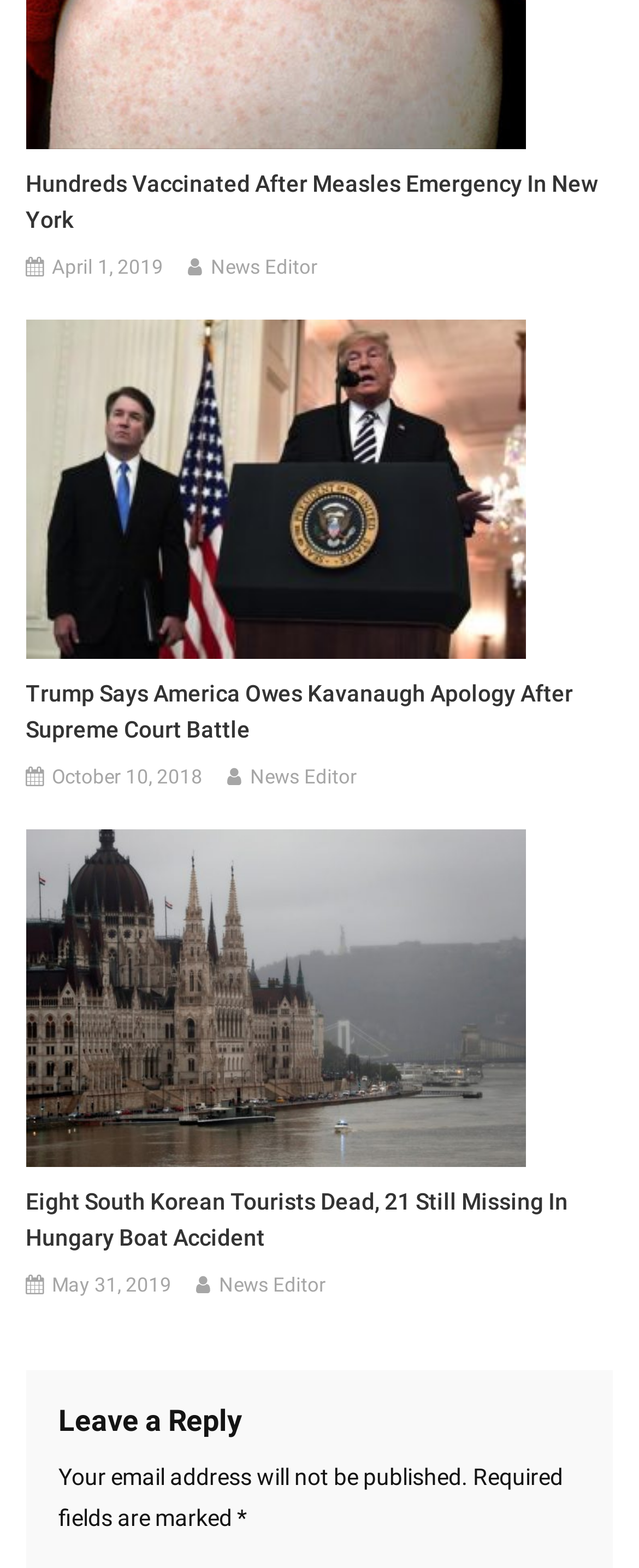Kindly provide the bounding box coordinates of the section you need to click on to fulfill the given instruction: "Leave a reply".

[0.091, 0.895, 0.378, 0.919]